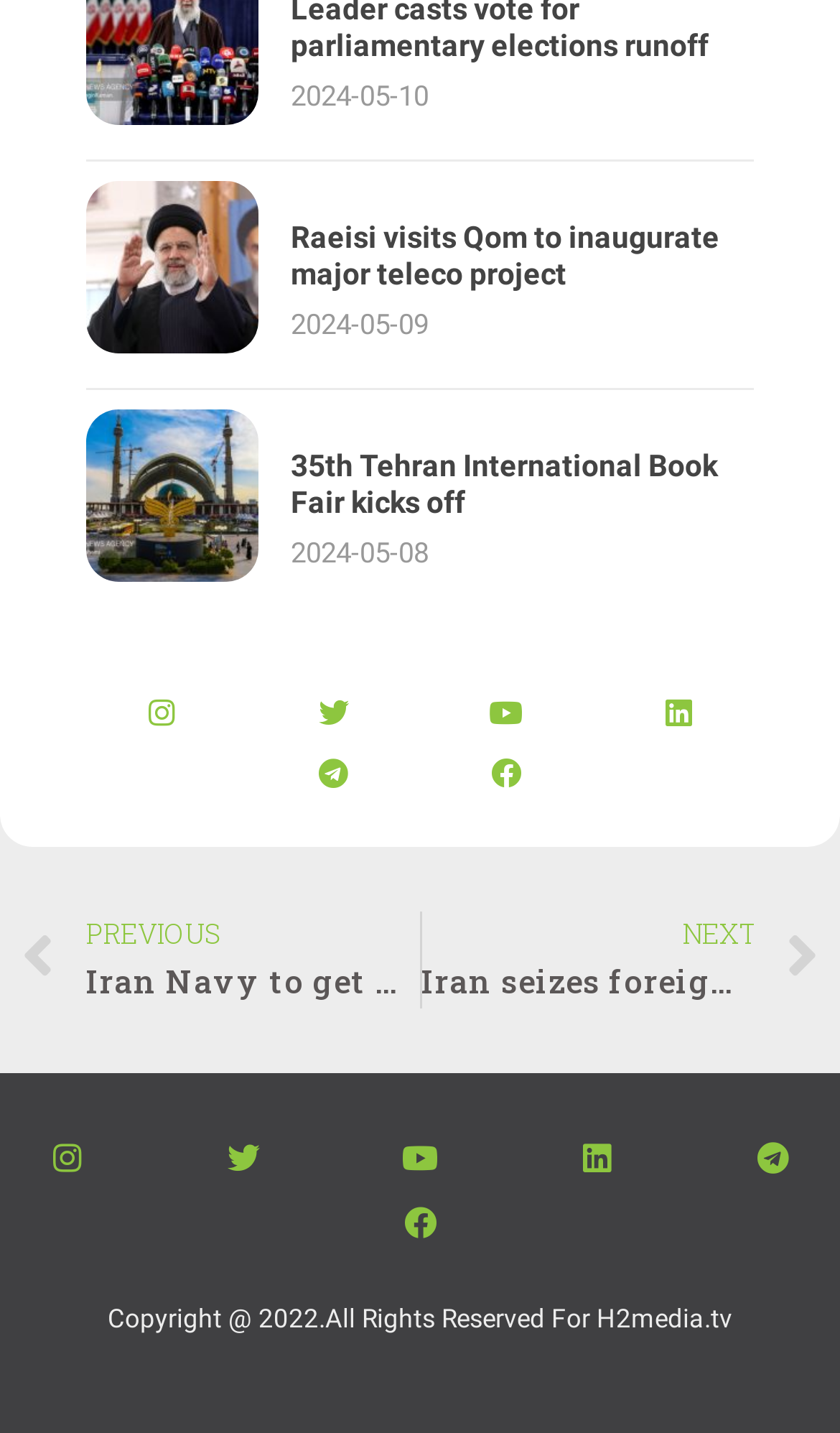Could you please study the image and provide a detailed answer to the question:
How many news articles are on this page?

I counted the number of news article links on the page, which are 'Leader casts vote for parliamentary elections runoff', 'Raeisi visits Qom to inaugurate major teleco project', '35th Tehran International Book Fair kicks off', and 'Iran Navy to get new hovercraft equipped with long-range missiles'. There are 4 news articles in total.